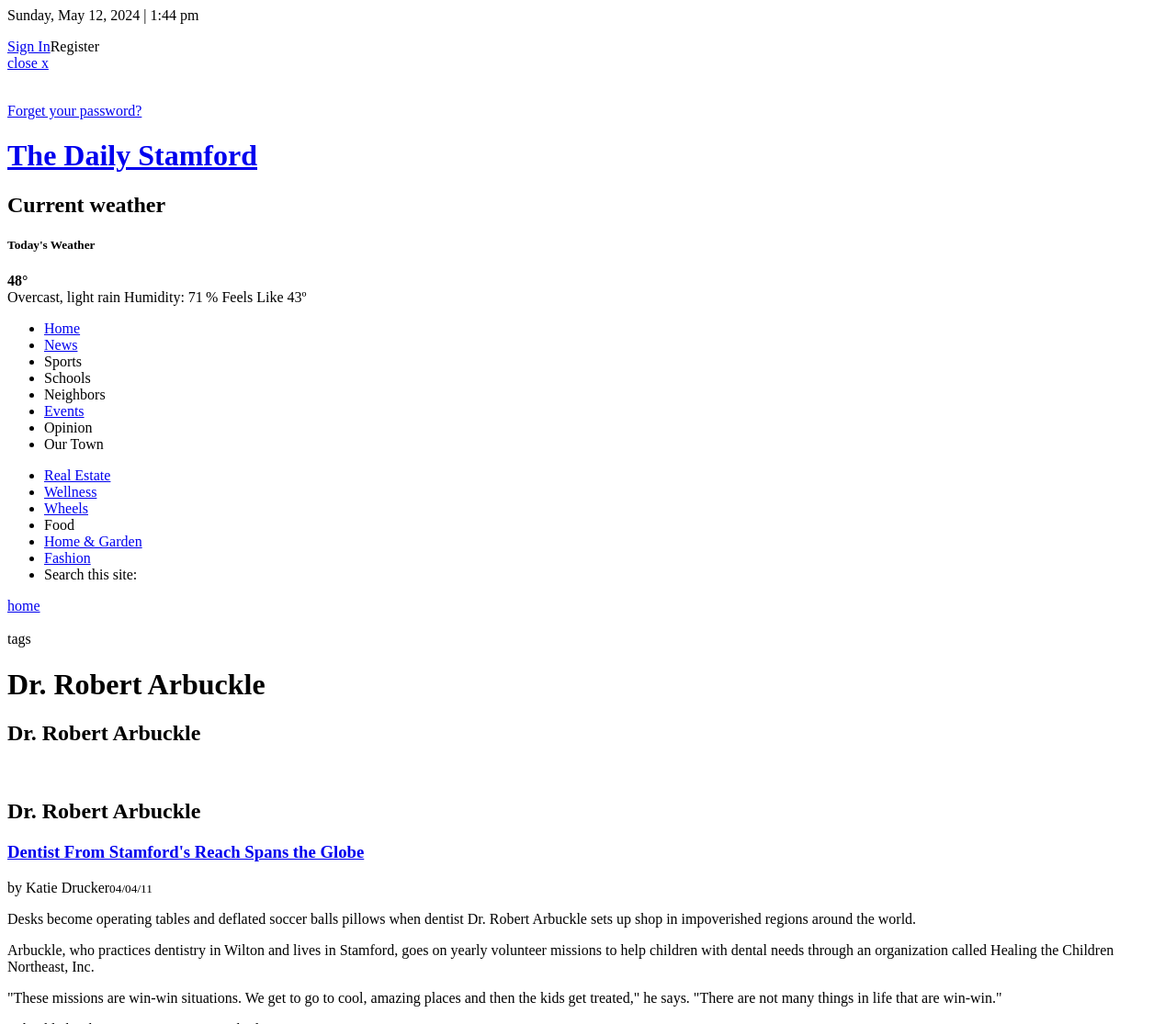Can you find and provide the title of the webpage?

The Daily Stamford